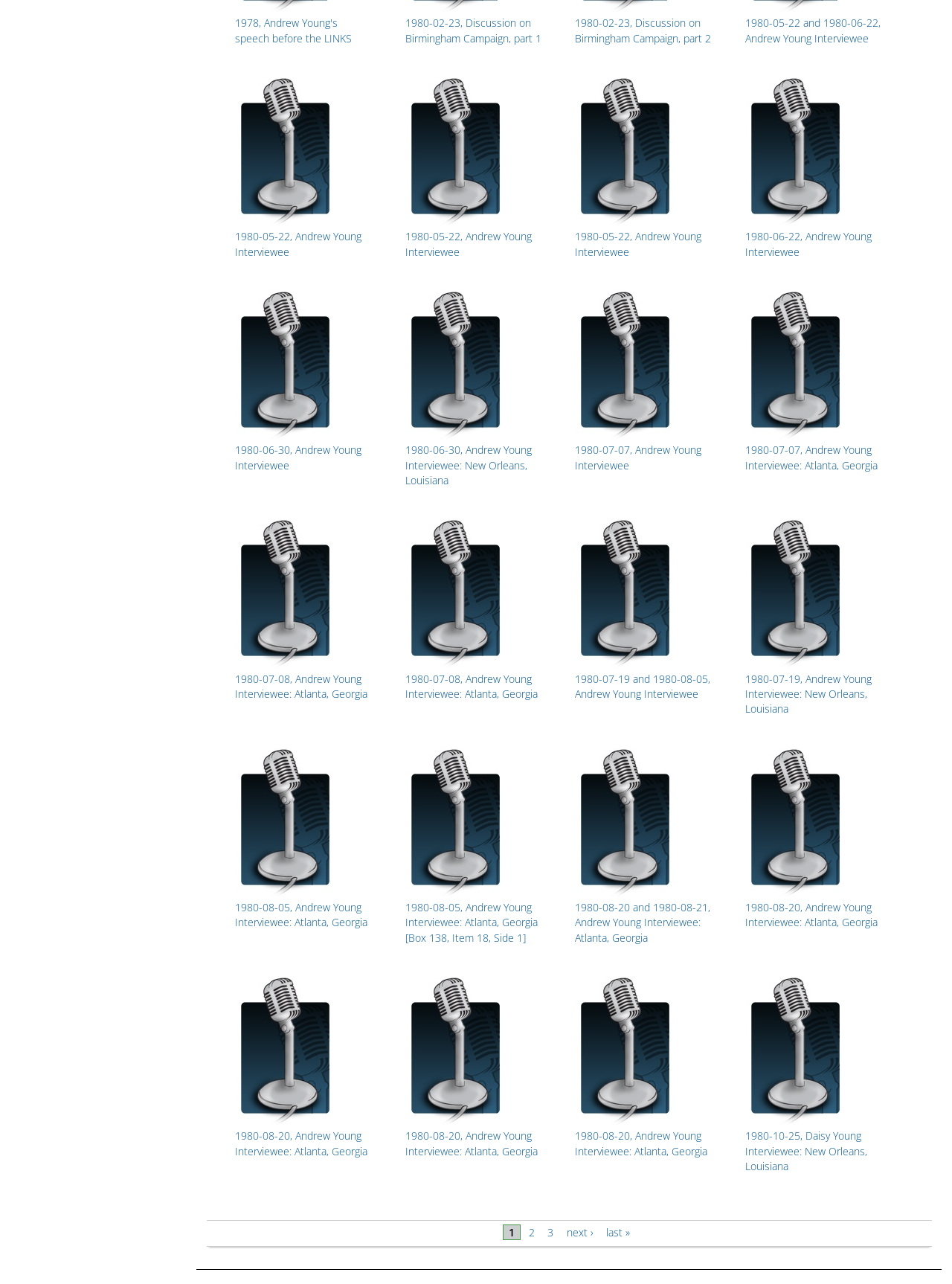Reply to the question with a single word or phrase:
How many speeches are listed on the webpage?

Multiple